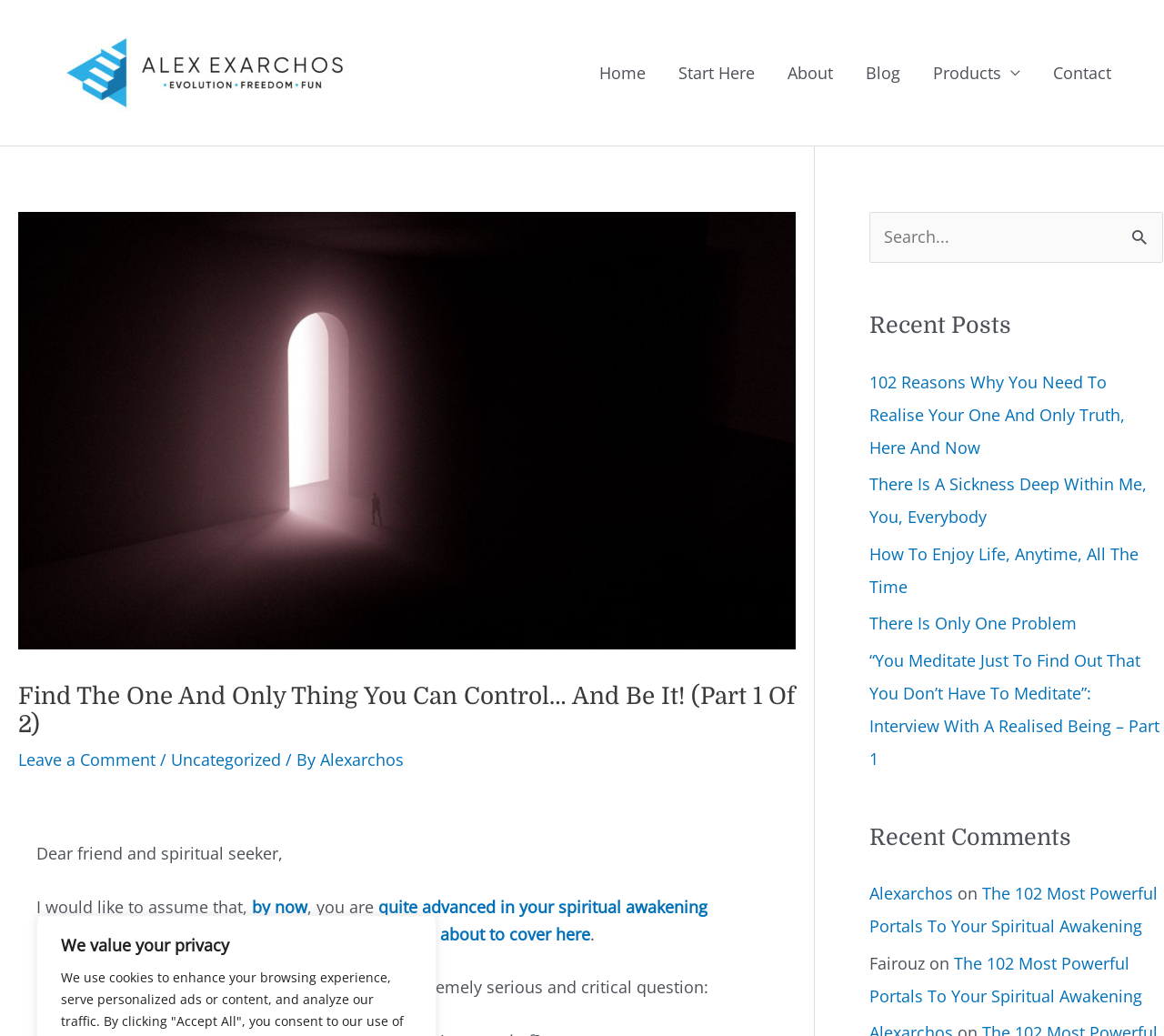Please identify the bounding box coordinates of the element I should click to complete this instruction: 'Click the 'Home' link'. The coordinates should be given as four float numbers between 0 and 1, like this: [left, top, right, bottom].

[0.501, 0.039, 0.569, 0.102]